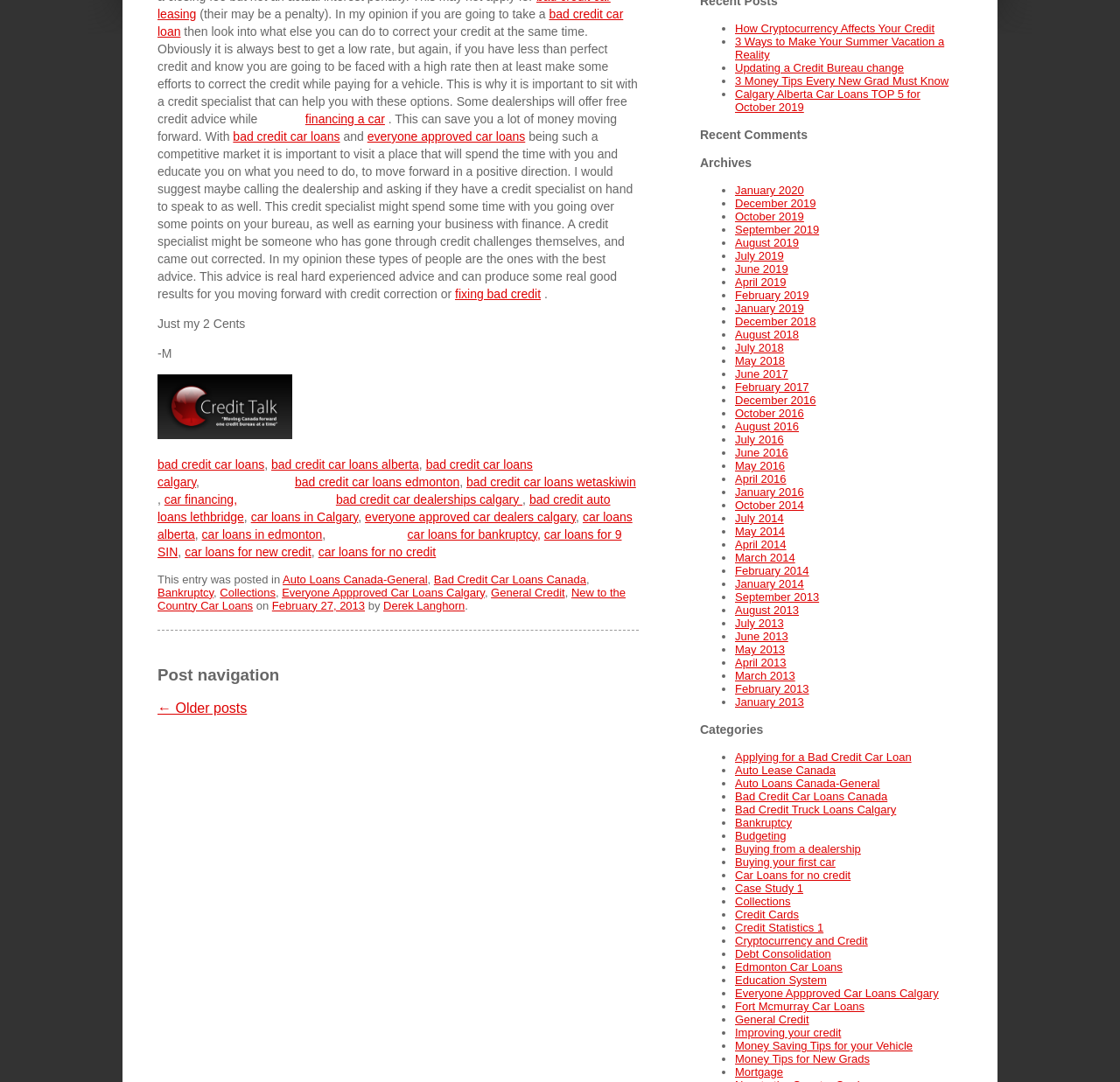Find the UI element described as: "May 2014" and predict its bounding box coordinates. Ensure the coordinates are four float numbers between 0 and 1, [left, top, right, bottom].

[0.656, 0.485, 0.701, 0.497]